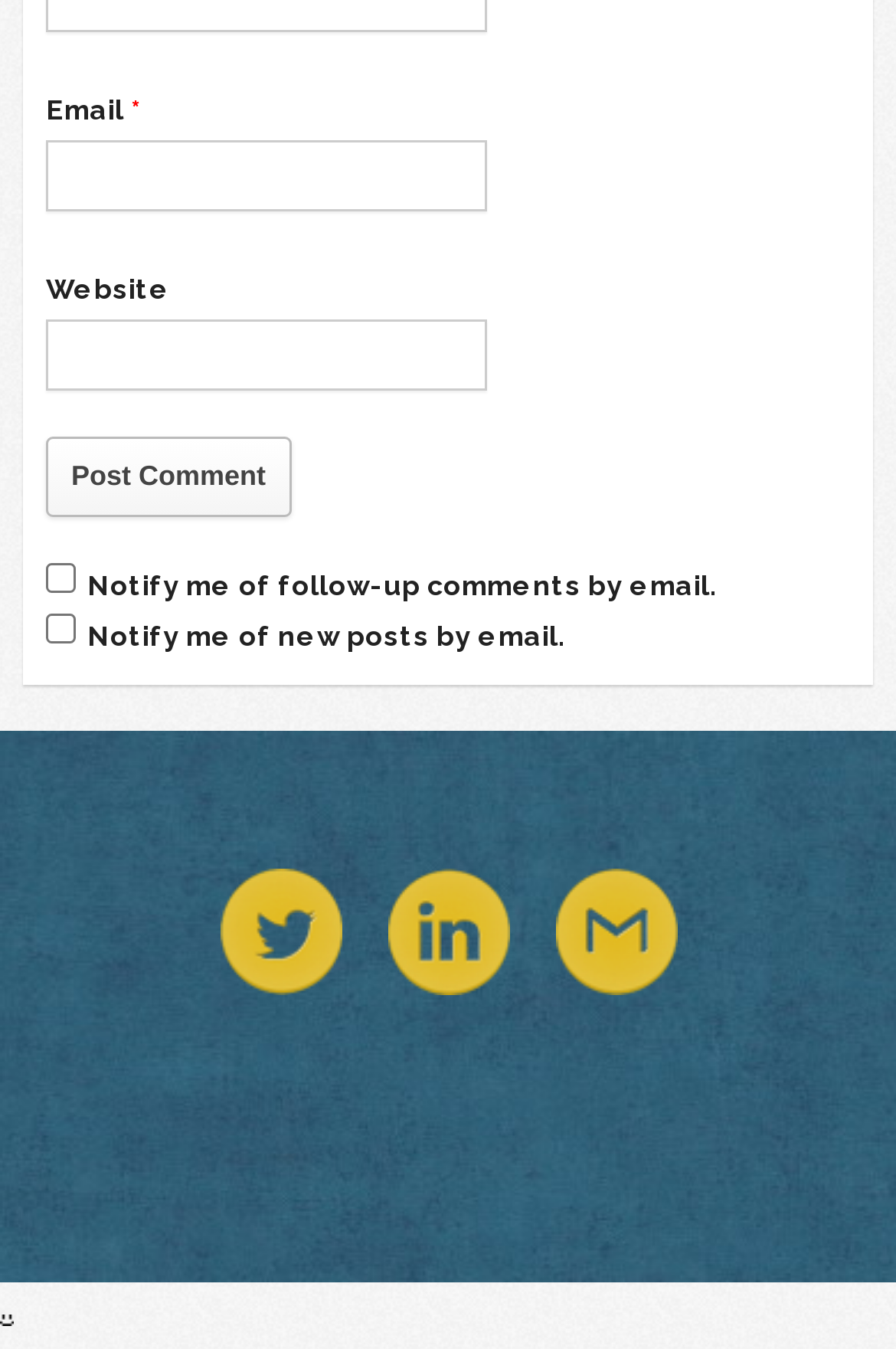Find the bounding box coordinates of the area to click in order to follow the instruction: "Input website URL".

[0.051, 0.237, 0.544, 0.29]